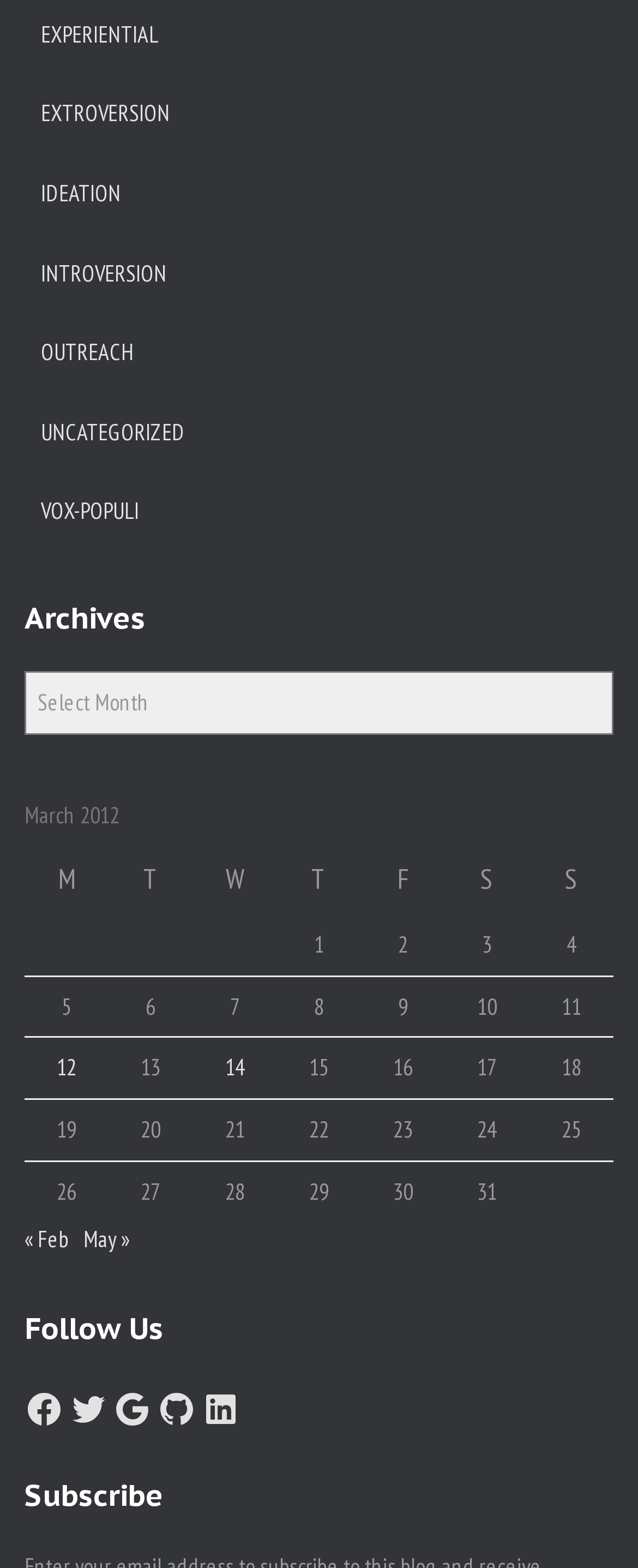Provide your answer in one word or a succinct phrase for the question: 
How many links are under Archives?

31